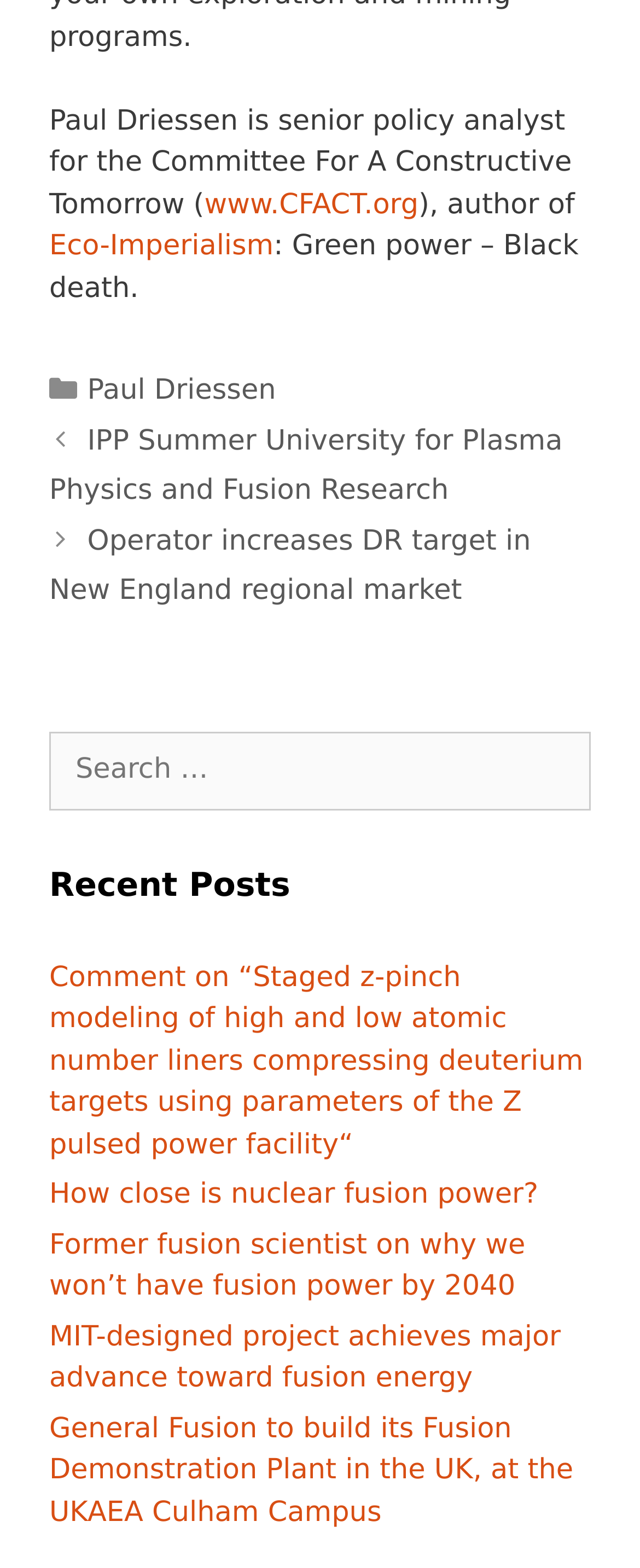Please find the bounding box for the following UI element description. Provide the coordinates in (top-left x, top-left y, bottom-right x, bottom-right y) format, with values between 0 and 1: Paul Driessen

[0.136, 0.239, 0.431, 0.26]